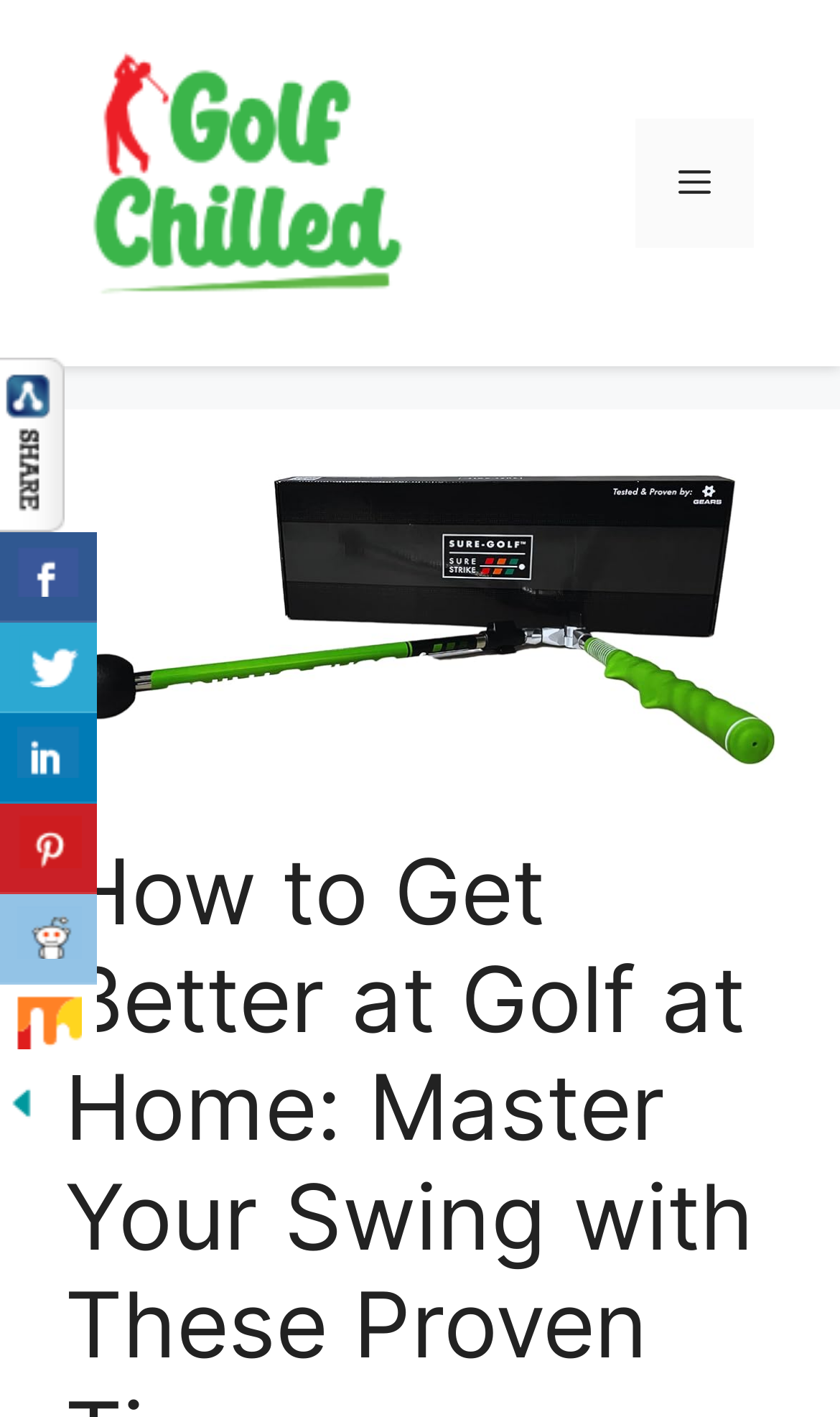Please specify the bounding box coordinates for the clickable region that will help you carry out the instruction: "Post a comment".

None